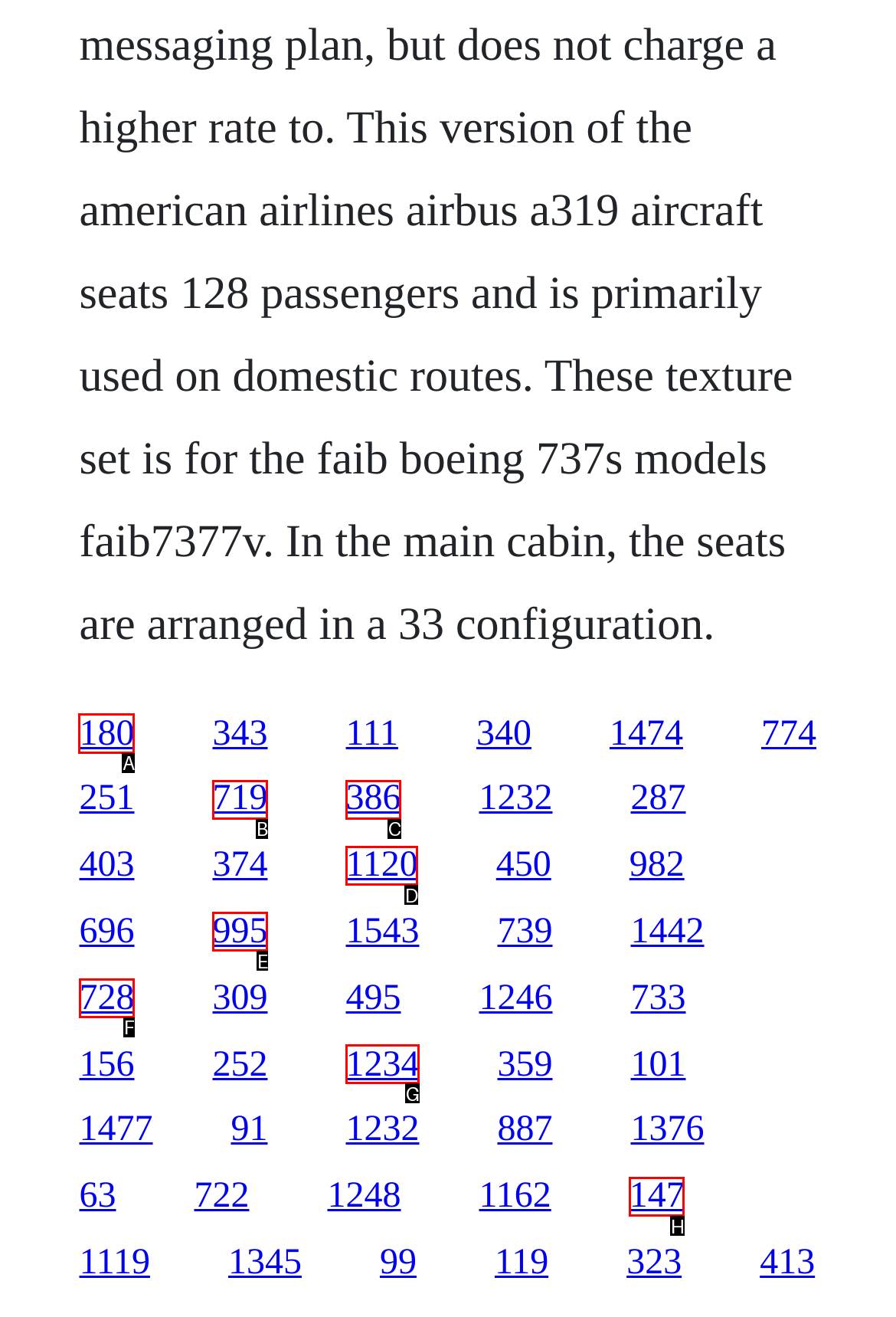Show which HTML element I need to click to perform this task: click the first link Answer with the letter of the correct choice.

A